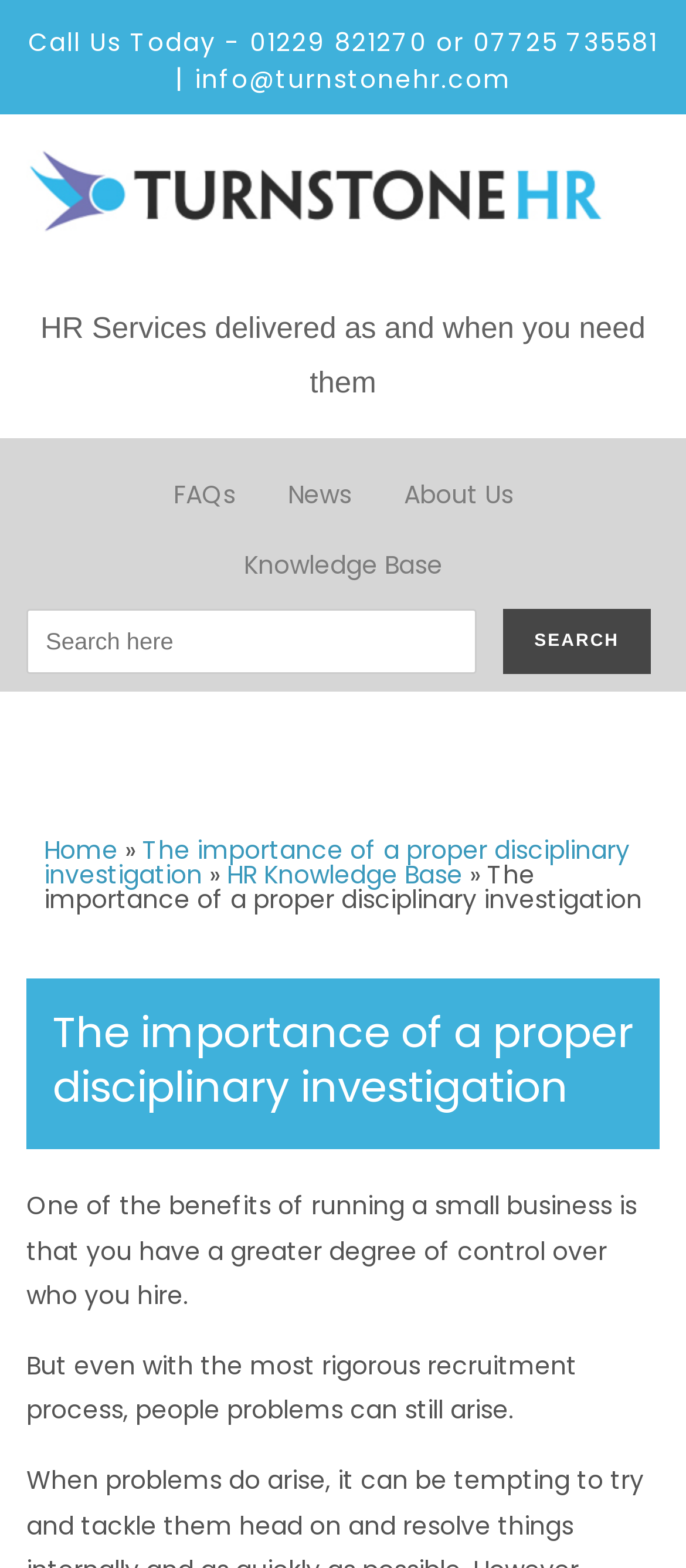Please identify the coordinates of the bounding box that should be clicked to fulfill this instruction: "Send an email to info@turnstonehr.com".

[0.283, 0.039, 0.745, 0.061]